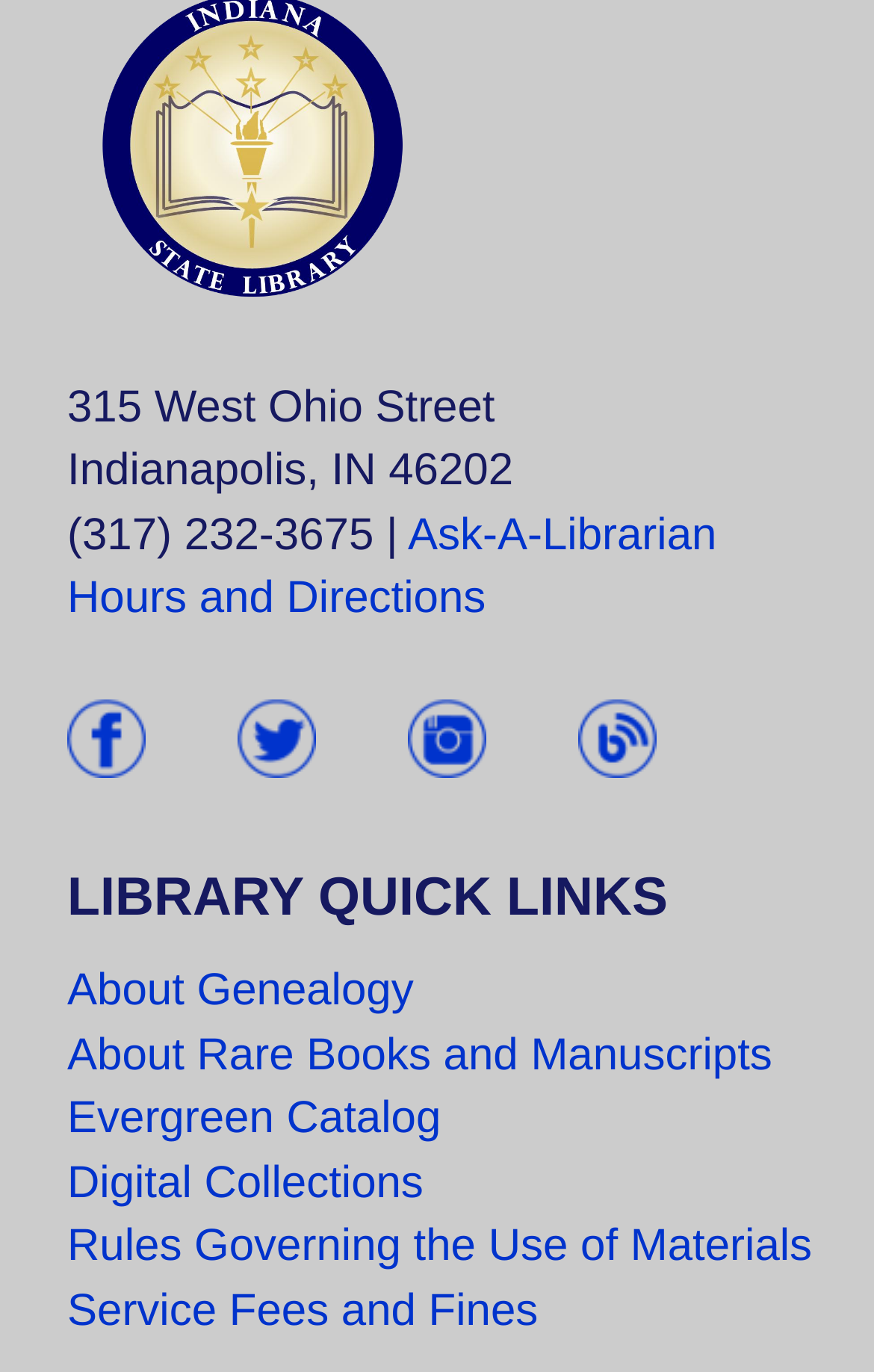Answer the question with a brief word or phrase:
What is the name of the catalog used by the Indiana State Library?

Evergreen Catalog